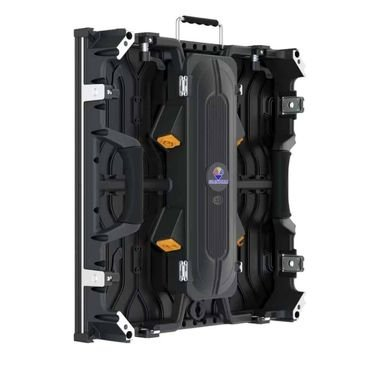Provide a thorough and detailed caption for the image.

The image showcases a high-quality LED display cabinet, specifically designed for commercial use. This innovative model, the "LRO4.81-500," features a compact structure that measures just 72mm in thickness and weighs 8kg. Notably, the design incorporates a large handle for easy transportation and installation. With a robust build that ensures IP65 protection, this display is suitable for both indoor and outdoor applications. Additionally, its curved lock compatibility enhances stability and performance during setup, making it an ideal choice for dynamic displays in various environments. The cabinet exemplifies modern technology in visual communication, delivering vibrant images with a peak brightness of 4000-6500 nits.